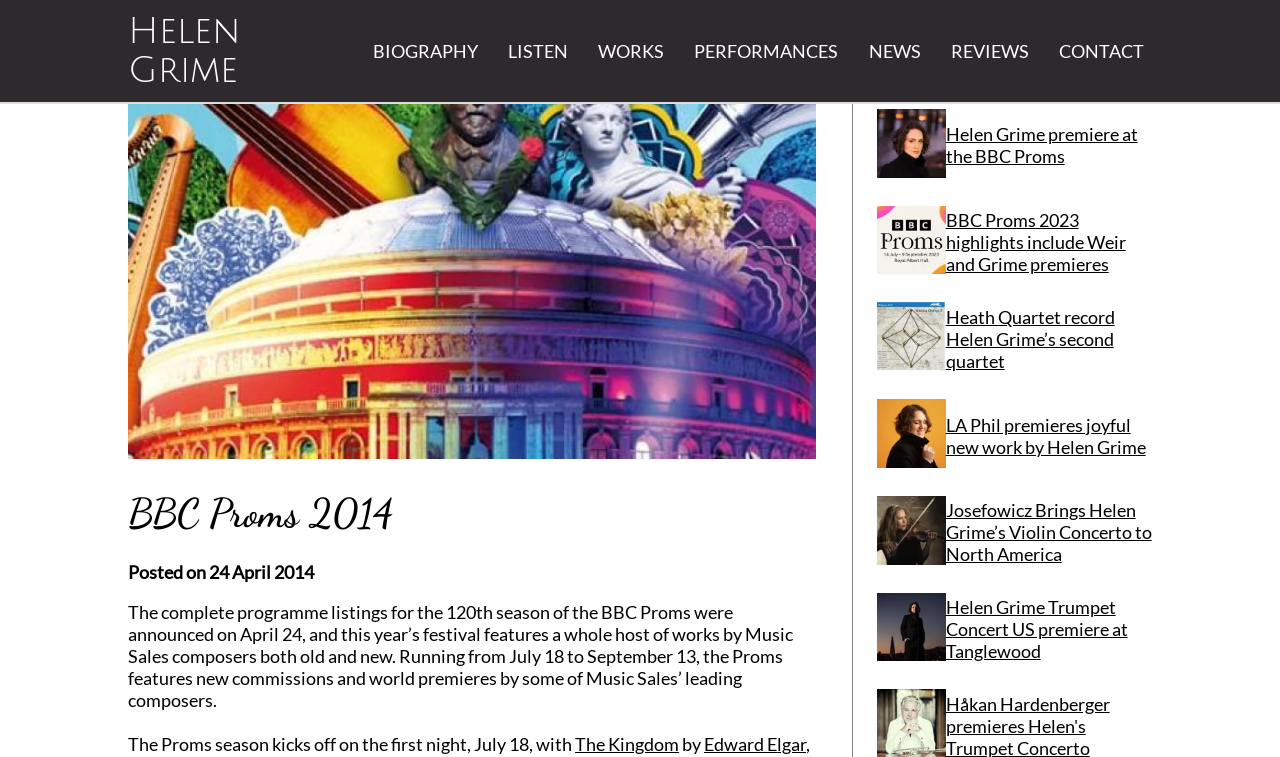Answer the question using only a single word or phrase: 
What is the date mentioned in the webpage?

April 24, 2014